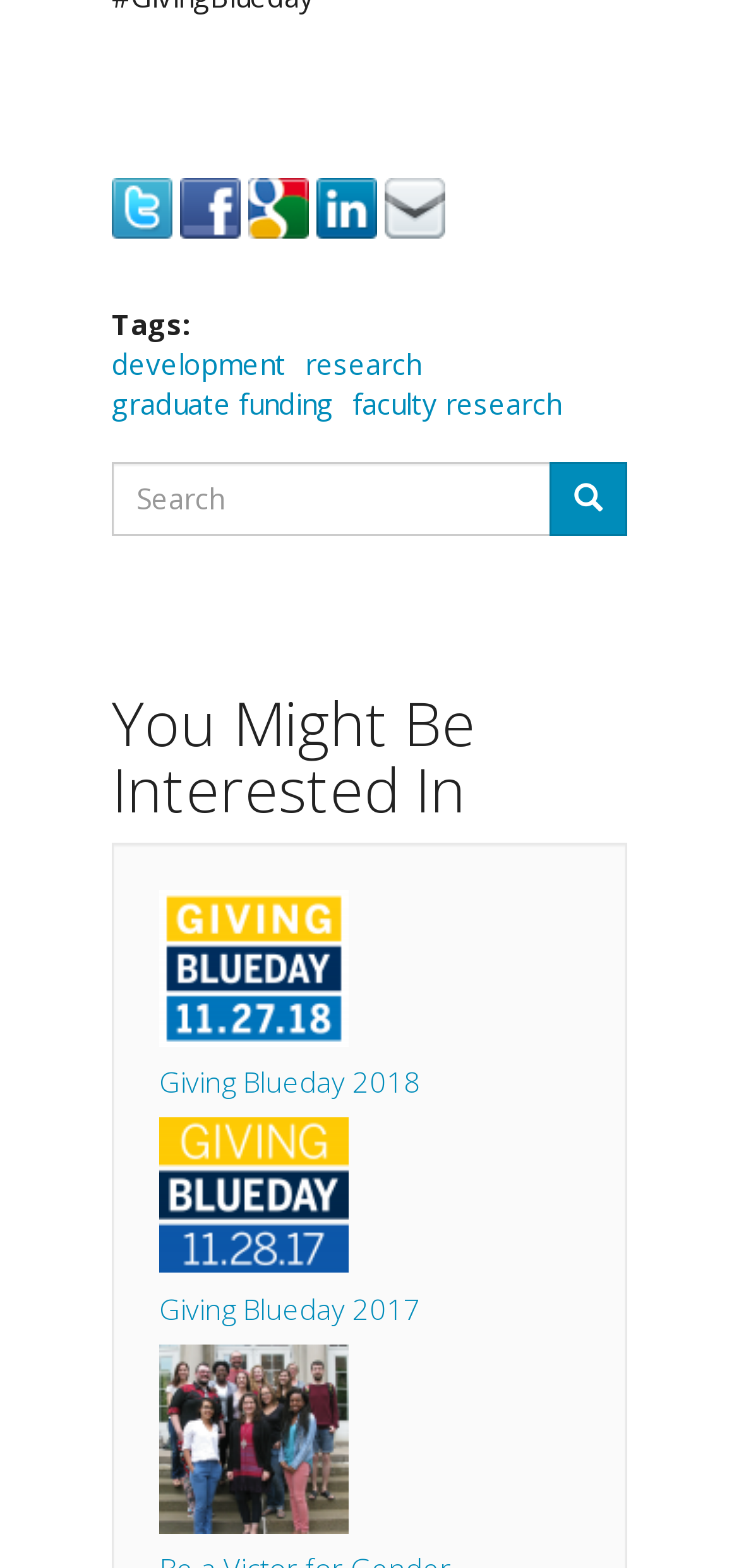Please determine the bounding box coordinates of the element to click on in order to accomplish the following task: "Learn about Giving Blueday 2018". Ensure the coordinates are four float numbers ranging from 0 to 1, i.e., [left, top, right, bottom].

[0.215, 0.678, 0.569, 0.702]